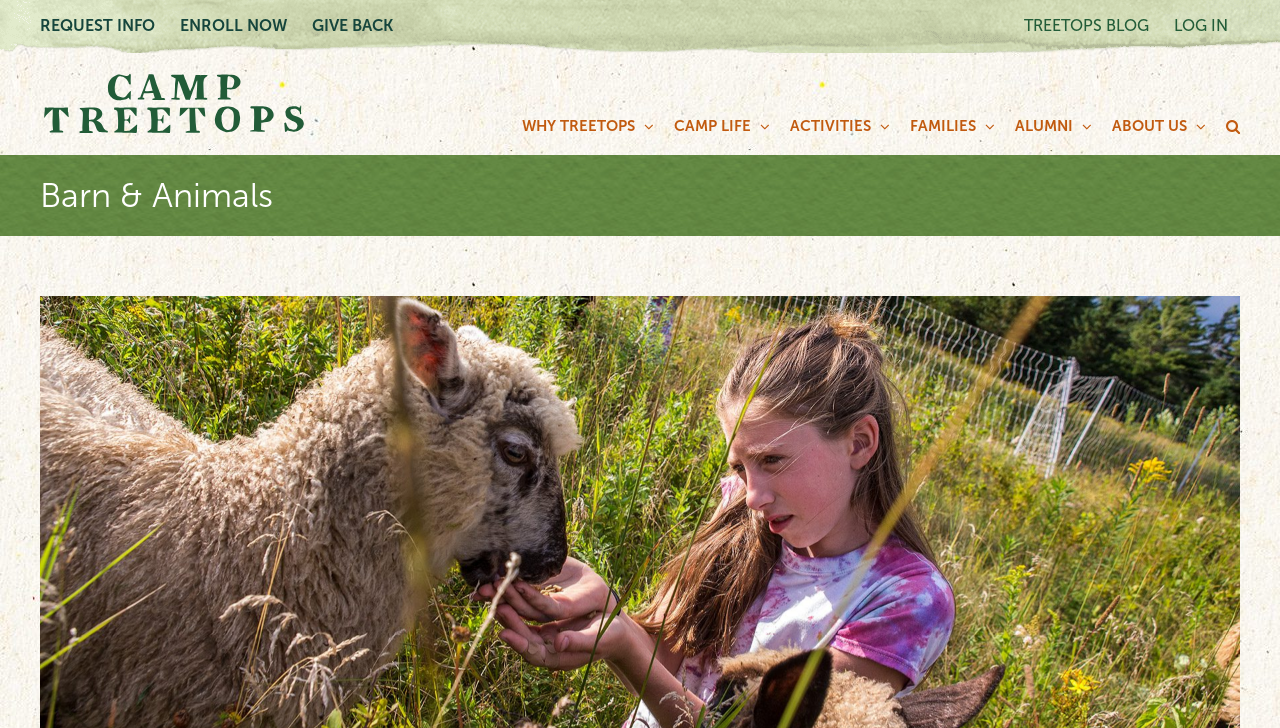Pinpoint the bounding box coordinates of the element you need to click to execute the following instruction: "Navigate to 'CAMP LIFE'". The bounding box should be represented by four float numbers between 0 and 1, in the format [left, top, right, bottom].

[0.527, 0.147, 0.602, 0.201]